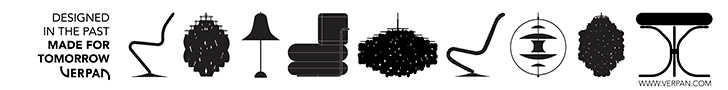What brand is being showcased in the image?
Please give a detailed answer to the question using the information shown in the image.

The image prominently displays the brand name 'Verpan' and highlights its commitment to blending historic design inspiration with contemporary aesthetics, as evident from the text 'DESIGNED IN THE PAST MADE FOR TOMORROW'.